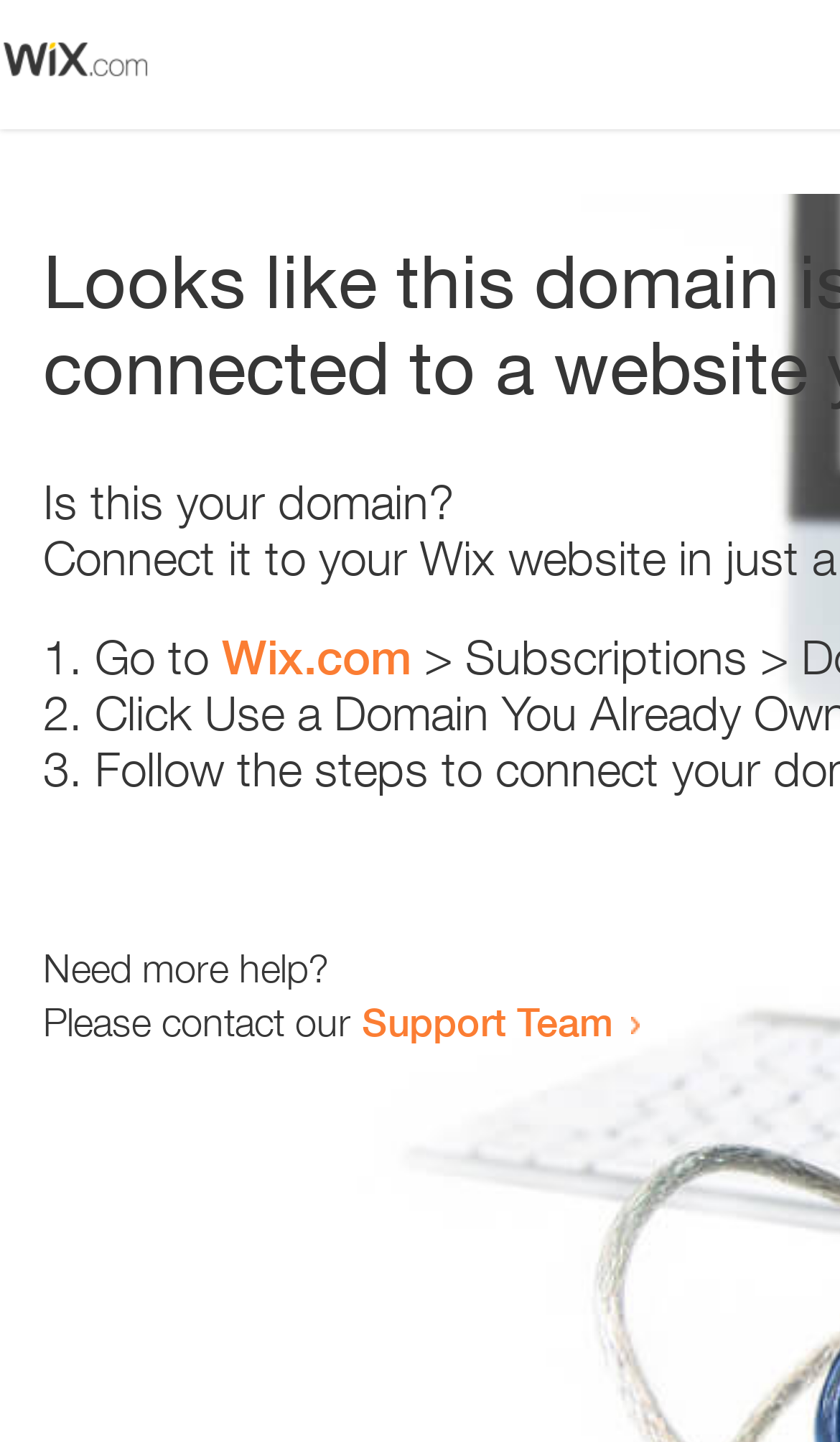Using the provided description Support Team, find the bounding box coordinates for the UI element. Provide the coordinates in (top-left x, top-left y, bottom-right x, bottom-right y) format, ensuring all values are between 0 and 1.

[0.431, 0.692, 0.731, 0.725]